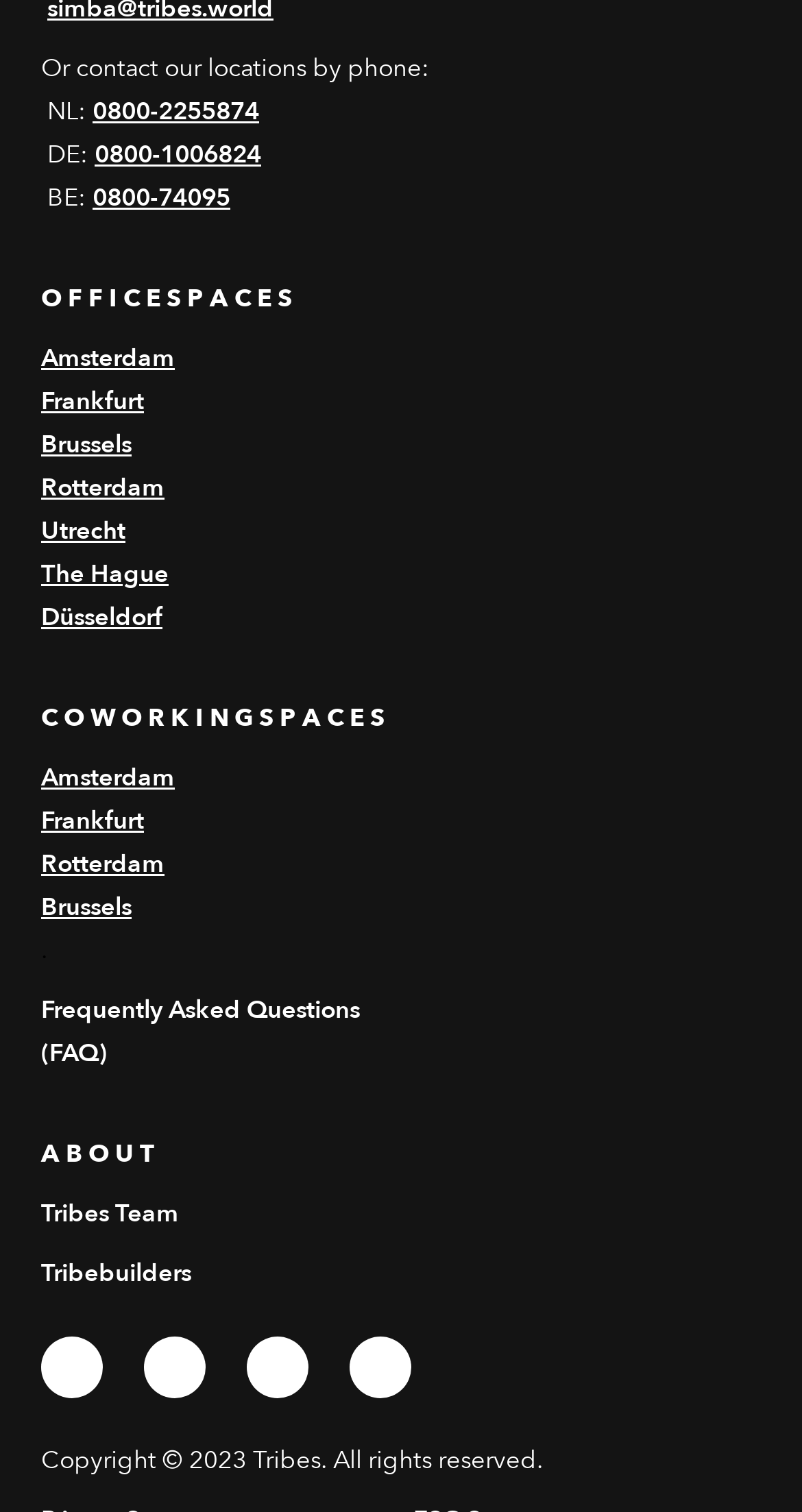Please find the bounding box coordinates of the section that needs to be clicked to achieve this instruction: "Learn about Tribes Team".

[0.051, 0.791, 0.223, 0.813]